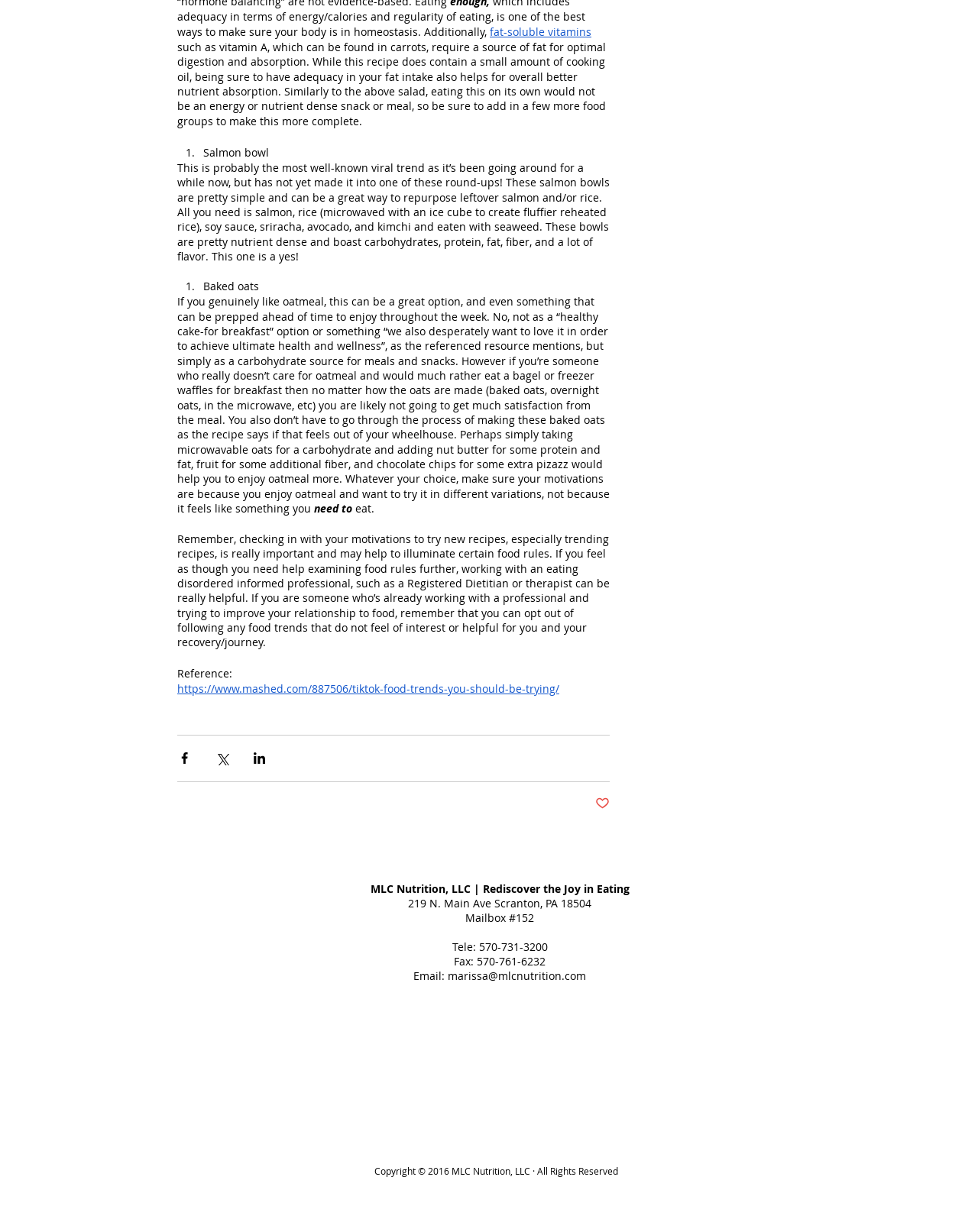What is the address of MLC Nutrition, LLC? Observe the screenshot and provide a one-word or short phrase answer.

219 N. Main Ave Scranton, PA 18504